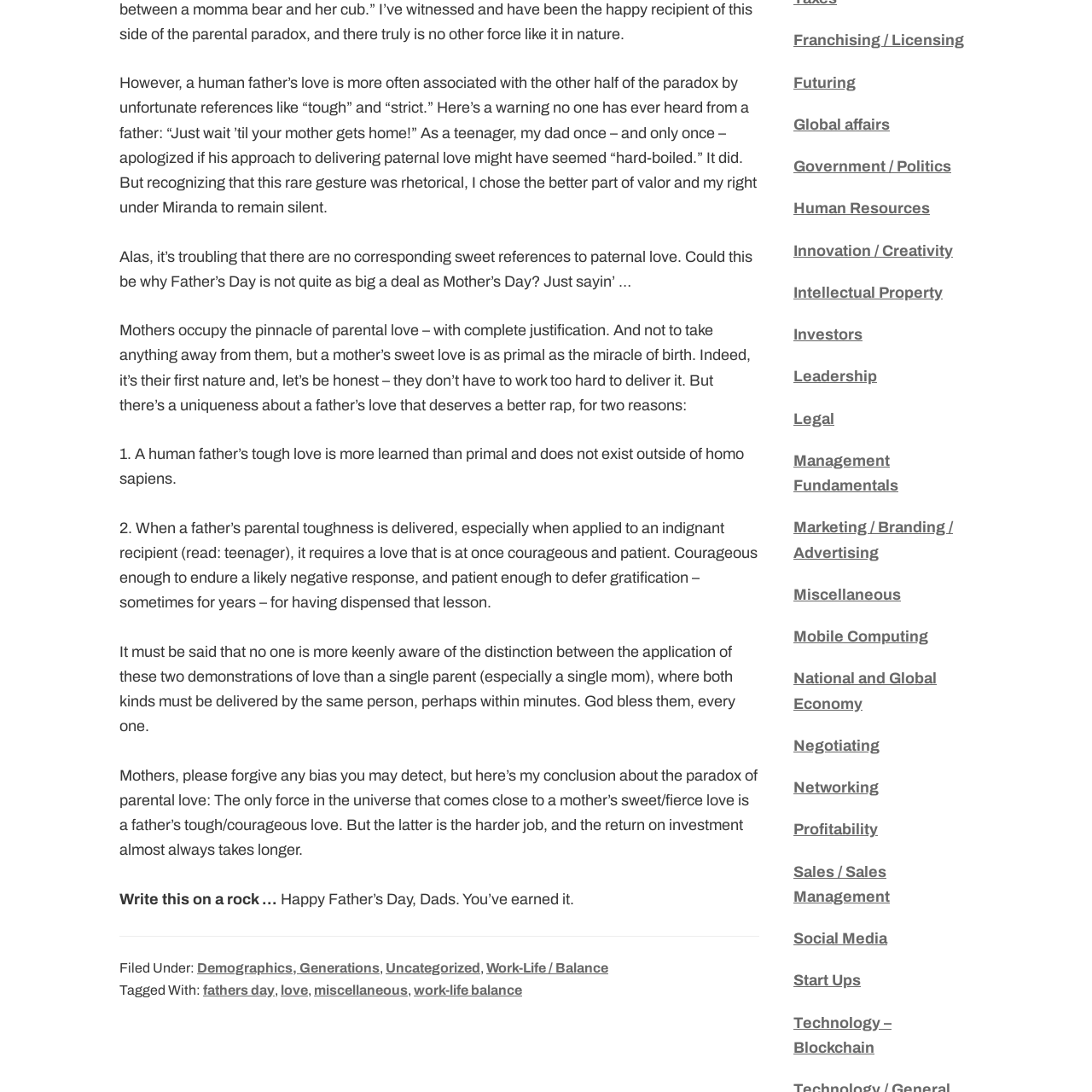What is the author's message to fathers?
Refer to the image and give a detailed answer to the query.

The author ends the article with a message to fathers, wishing them a Happy Father's Day and implying that they deserve appreciation and recognition.